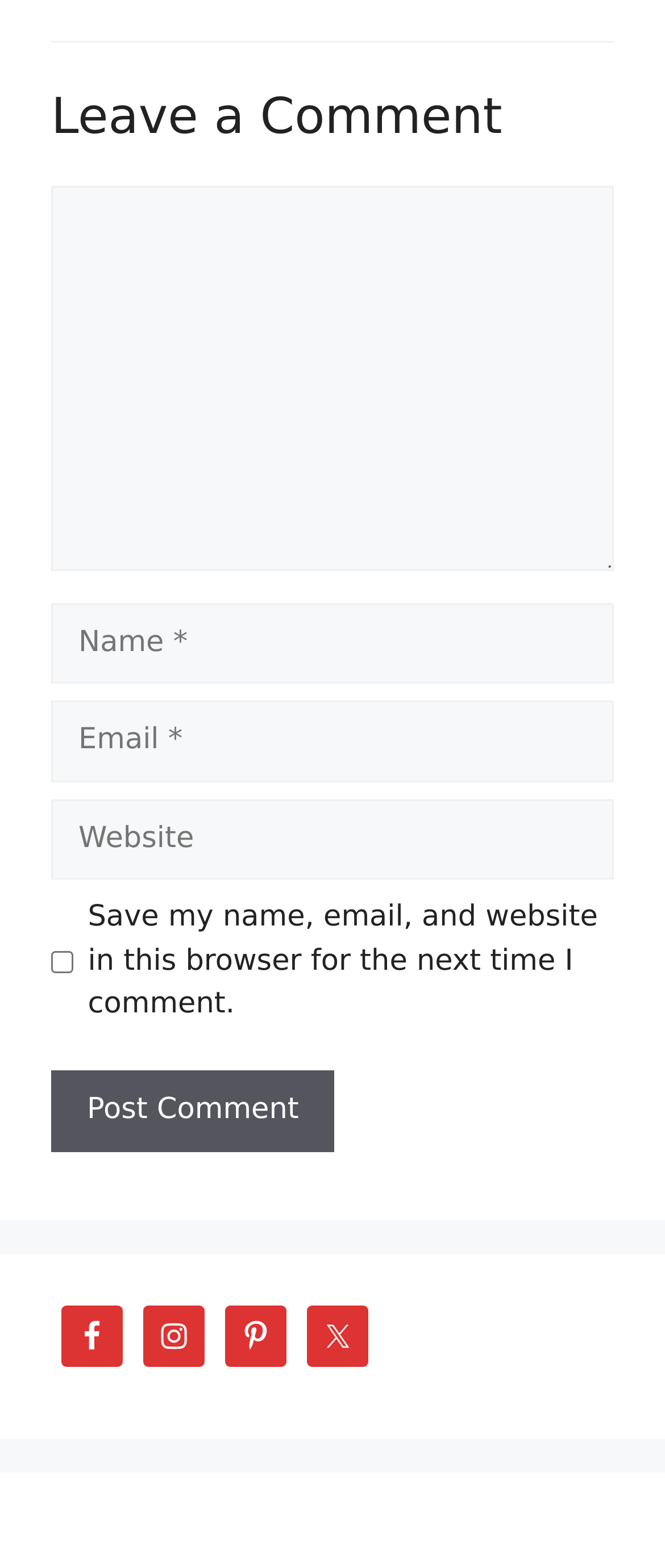Predict the bounding box coordinates of the area that should be clicked to accomplish the following instruction: "Enter a comment". The bounding box coordinates should consist of four float numbers between 0 and 1, i.e., [left, top, right, bottom].

[0.077, 0.119, 0.923, 0.365]